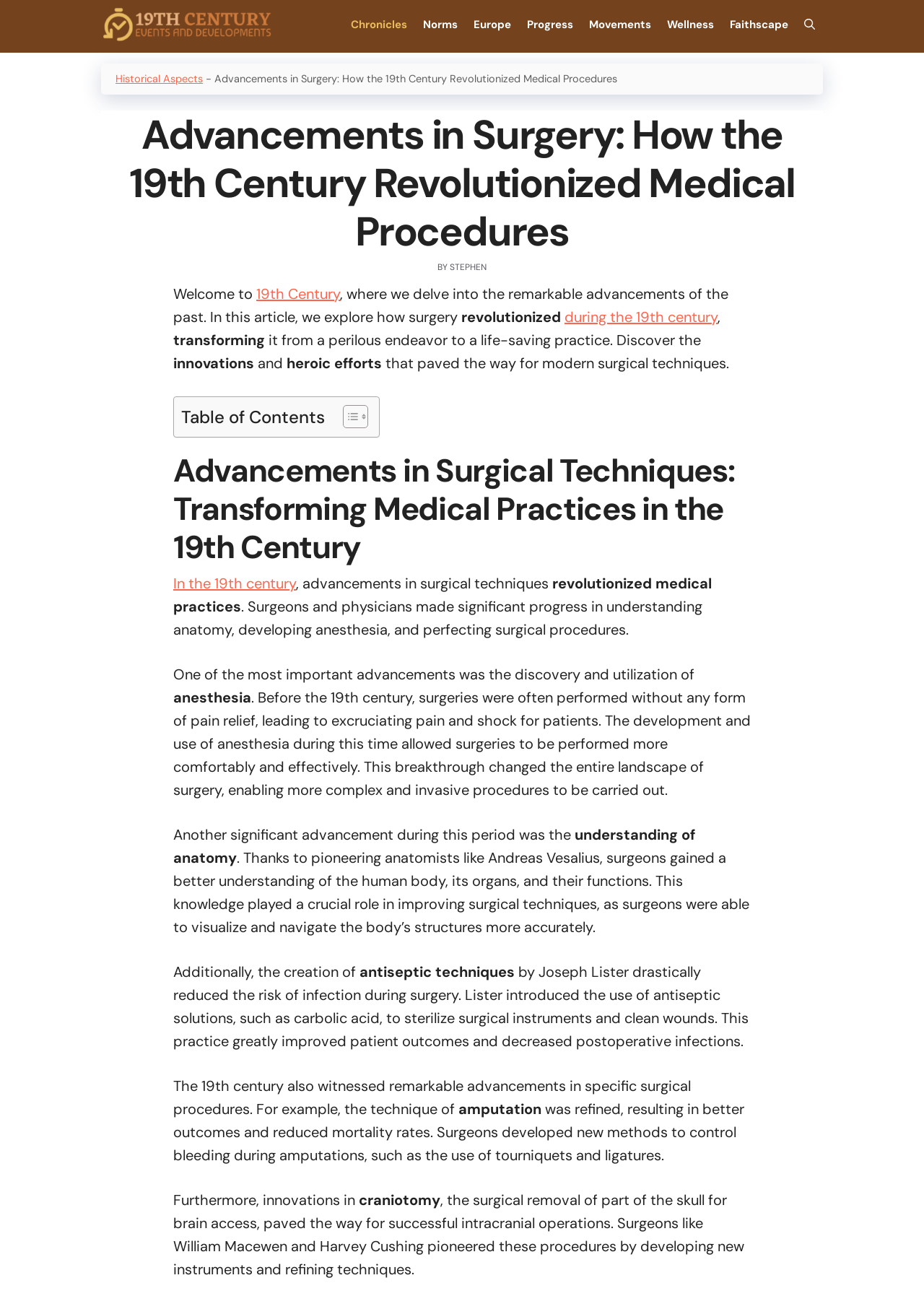Calculate the bounding box coordinates of the UI element given the description: "Norms".

[0.449, 0.009, 0.504, 0.029]